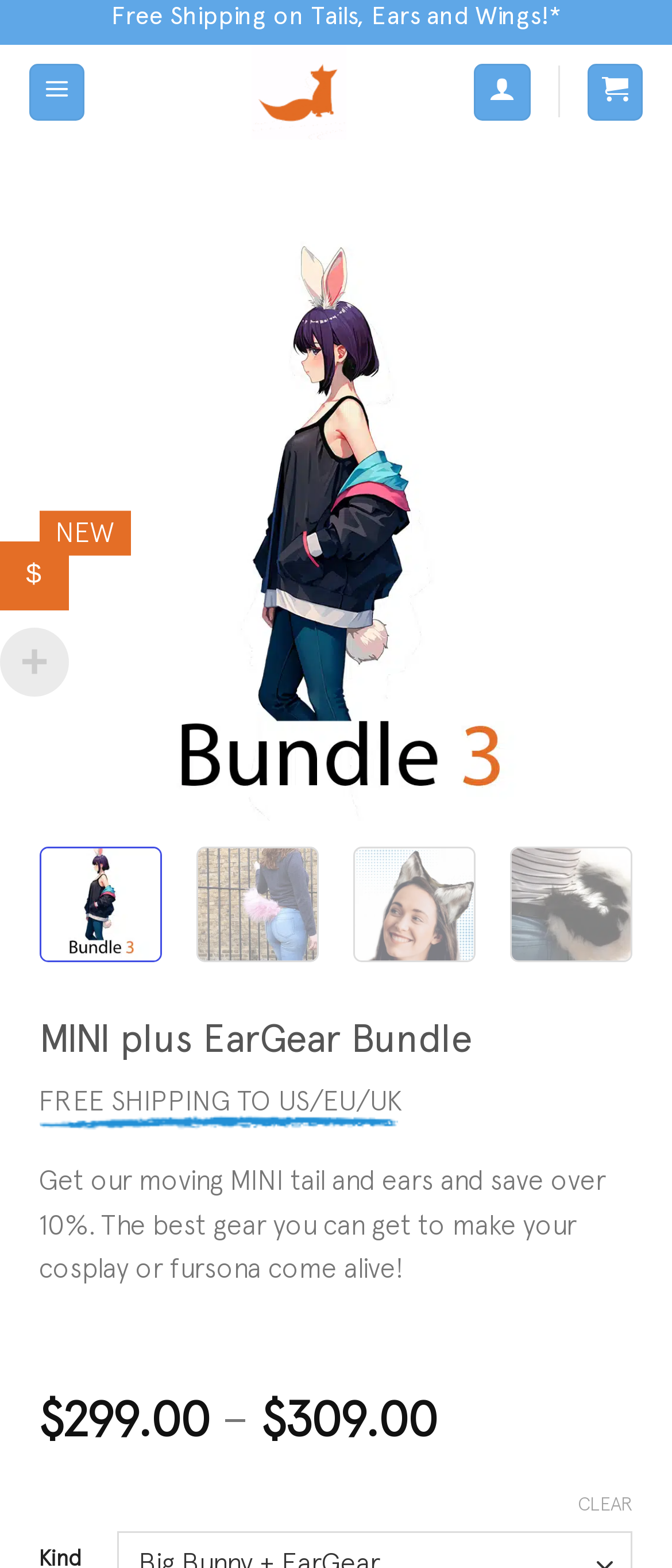How many images are on the webpage? Observe the screenshot and provide a one-word or short phrase answer.

5